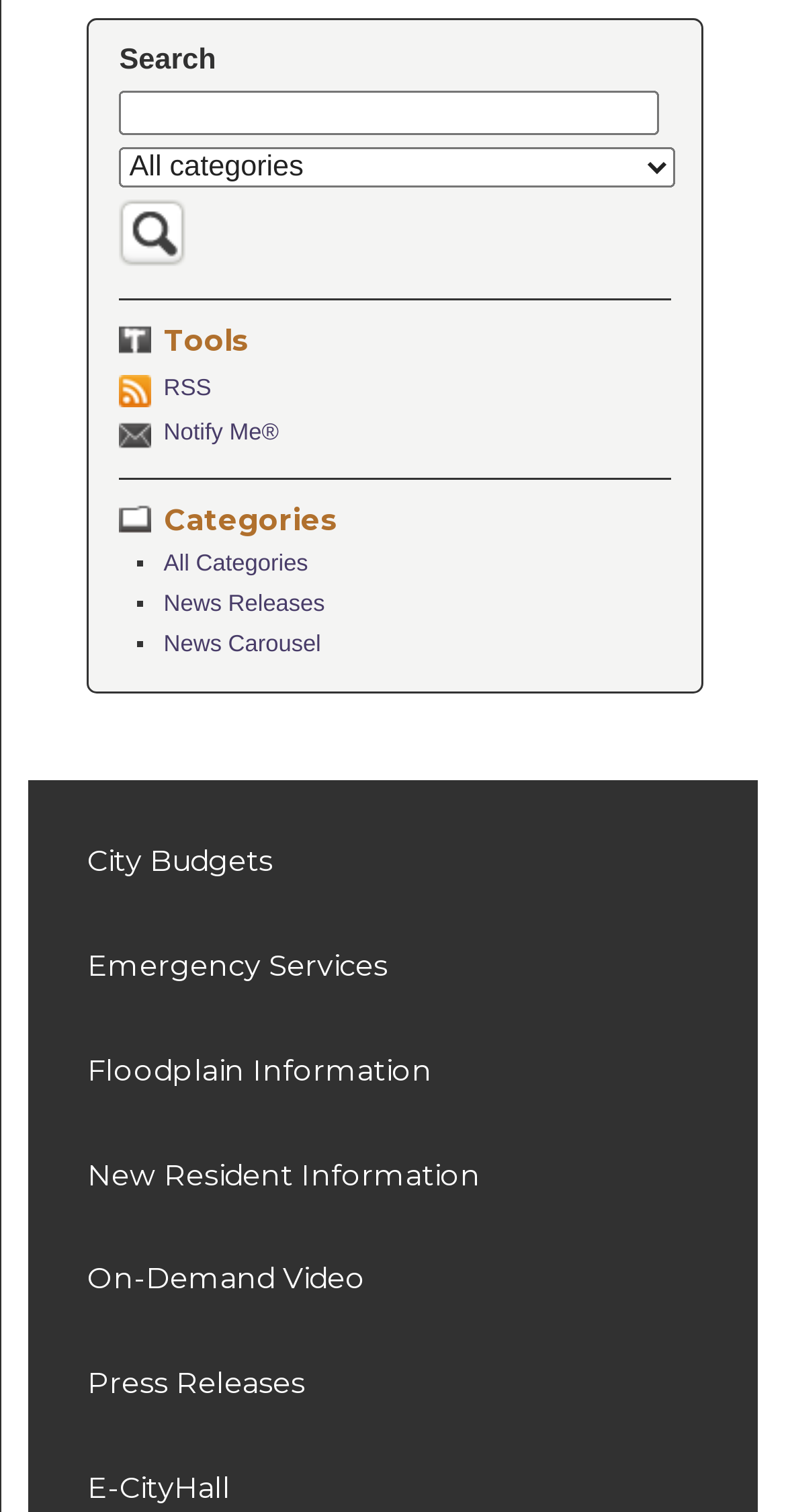Give the bounding box coordinates for the element described by: "RSS".

[0.152, 0.246, 0.853, 0.27]